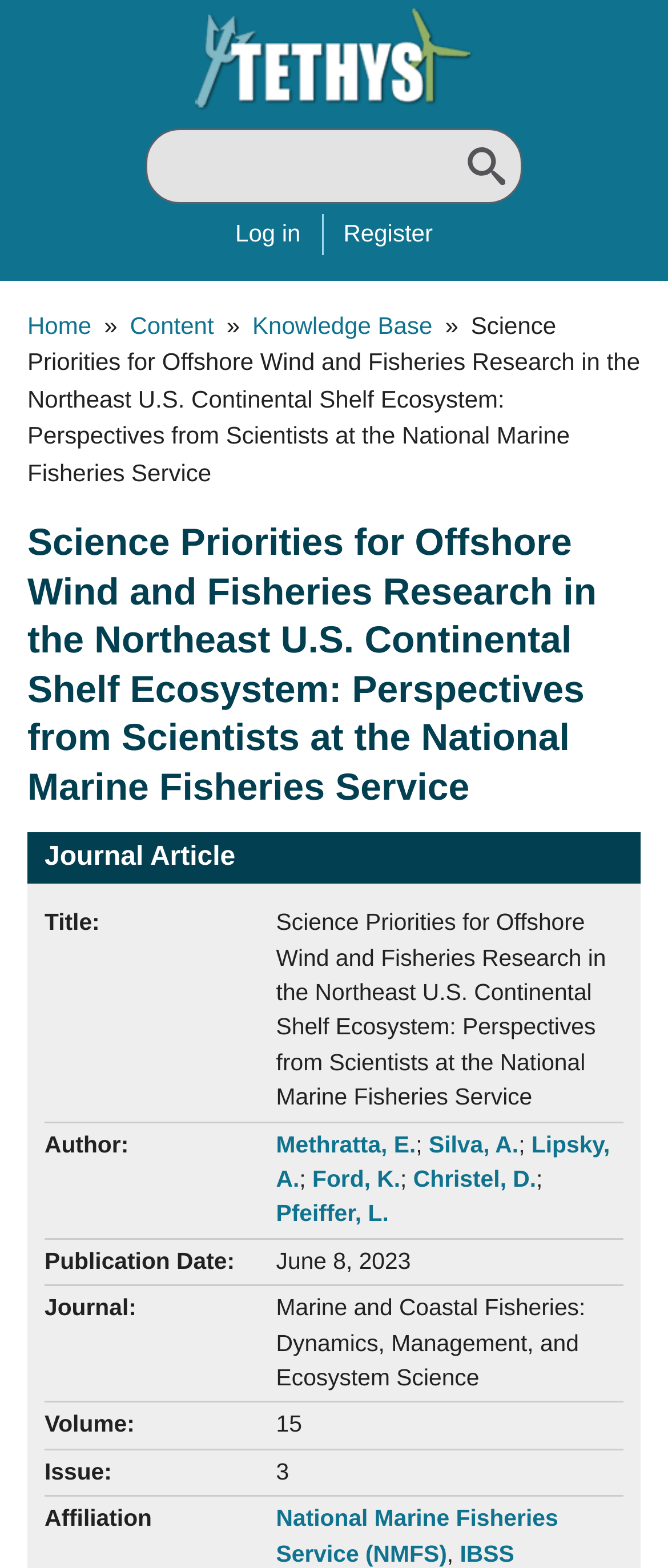Describe the webpage meticulously, covering all significant aspects.

The webpage appears to be a scientific article or research paper titled "Science Priorities for Offshore Wind and Fisheries Research in the Northeast U.S. Continental Shelf Ecosystem: Perspectives from Scientists at the National Marine Fisheries Service". 

At the top left of the page, there is a link to "Skip to main content". Next to it, on the top center, is the Tethys logo, which is an image with a link to "Environmental Effects of Wind and Marine Renewable Energy". 

On the top right, there are two links, "Log in" and "Register", positioned side by side. Below these links, there is a navigation menu or breadcrumb trail that displays the page's hierarchy, with links to "Home", "Content", and "Knowledge Base". 

The main content of the page is divided into sections. The title of the article is displayed prominently, followed by a heading that repeats the title. Below this, there is a section with the title "Journal Article", which contains metadata about the article, including the title, authors, publication date, journal, volume, issue, and affiliation. 

The authors' names are listed with links, separated by semicolons. The publication date is displayed in a specific format, "June 8, 2023". The journal title, volume, and issue are also displayed. The affiliation is listed as "National Marine Fisheries Service (NMFS)" with a link.